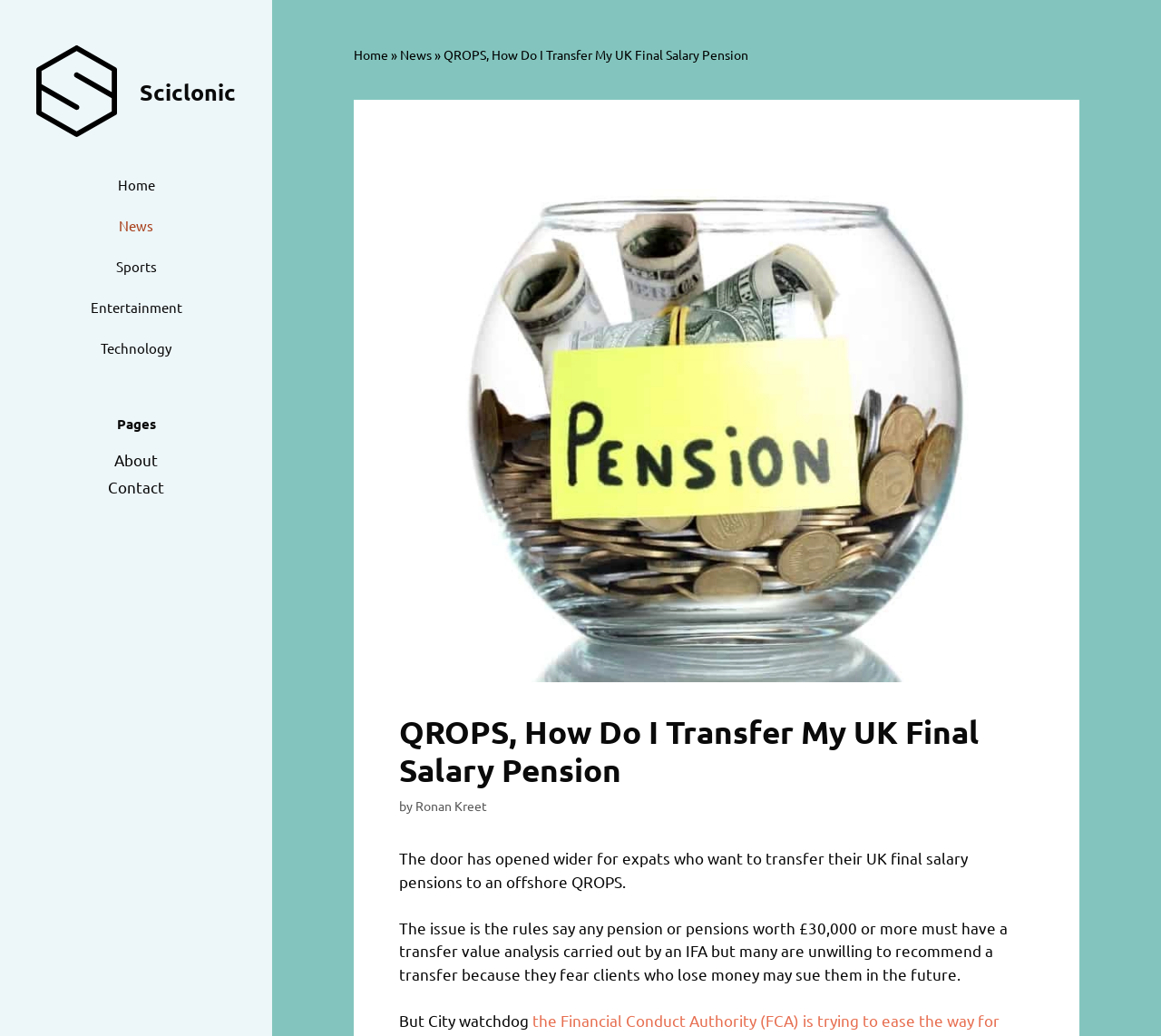Please specify the bounding box coordinates of the element that should be clicked to execute the given instruction: 'Click on the 'About' link'. Ensure the coordinates are four float numbers between 0 and 1, expressed as [left, top, right, bottom].

[0.098, 0.434, 0.136, 0.453]